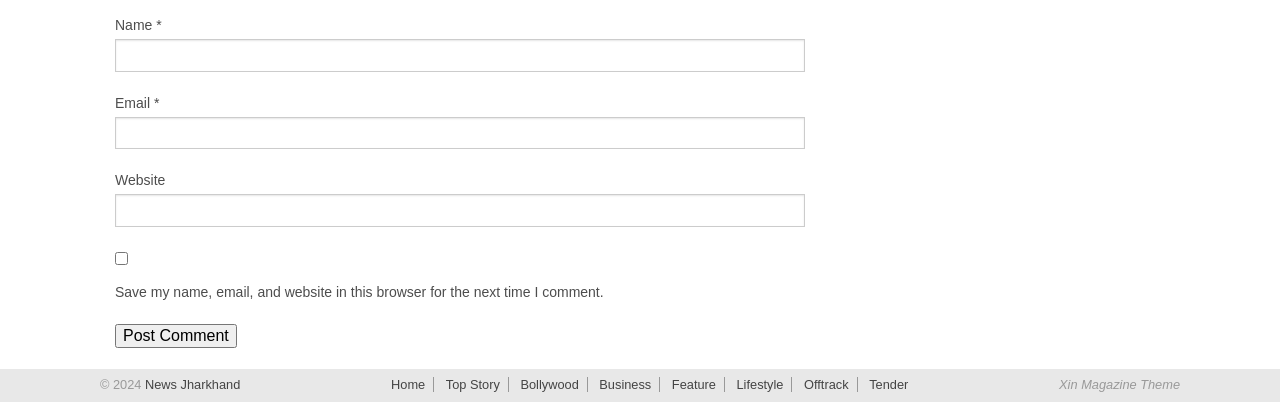Provide the bounding box coordinates of the section that needs to be clicked to accomplish the following instruction: "Enter your name."

[0.09, 0.098, 0.629, 0.179]